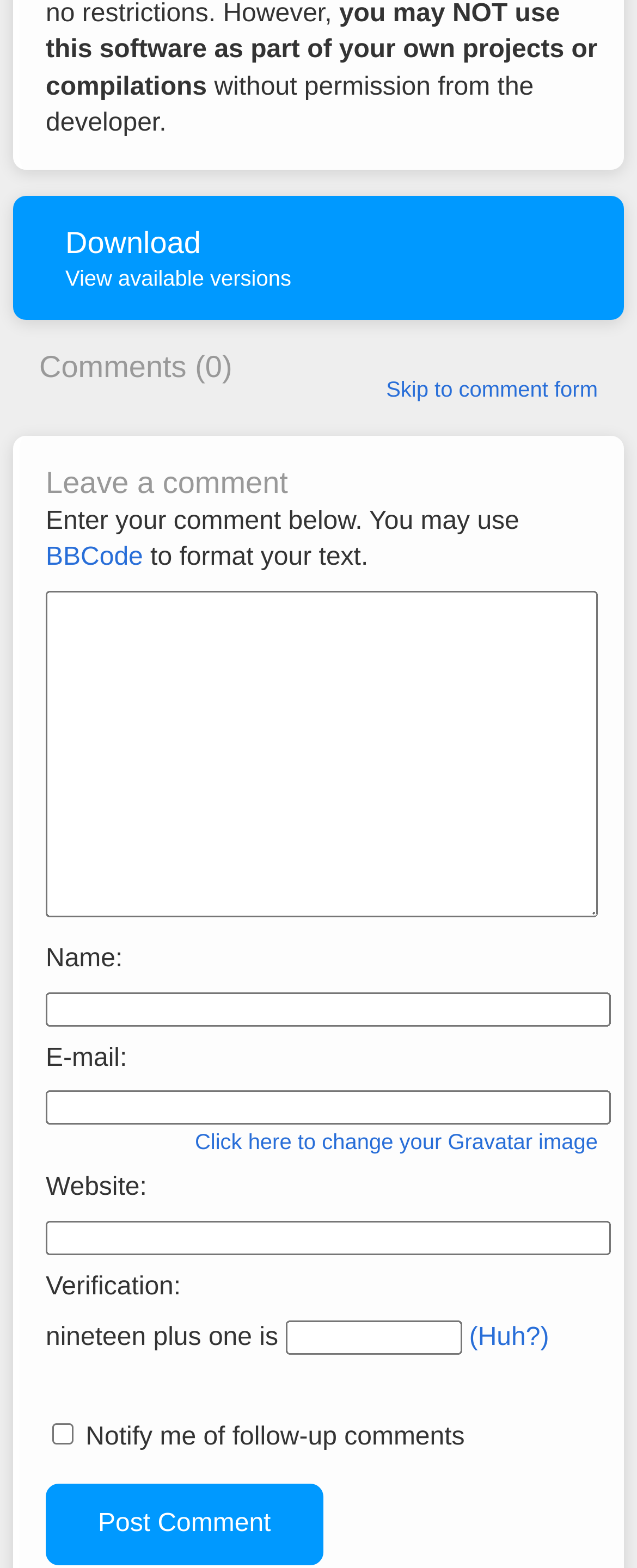Please identify the bounding box coordinates of the element's region that should be clicked to execute the following instruction: "Read recent posts". The bounding box coordinates must be four float numbers between 0 and 1, i.e., [left, top, right, bottom].

None